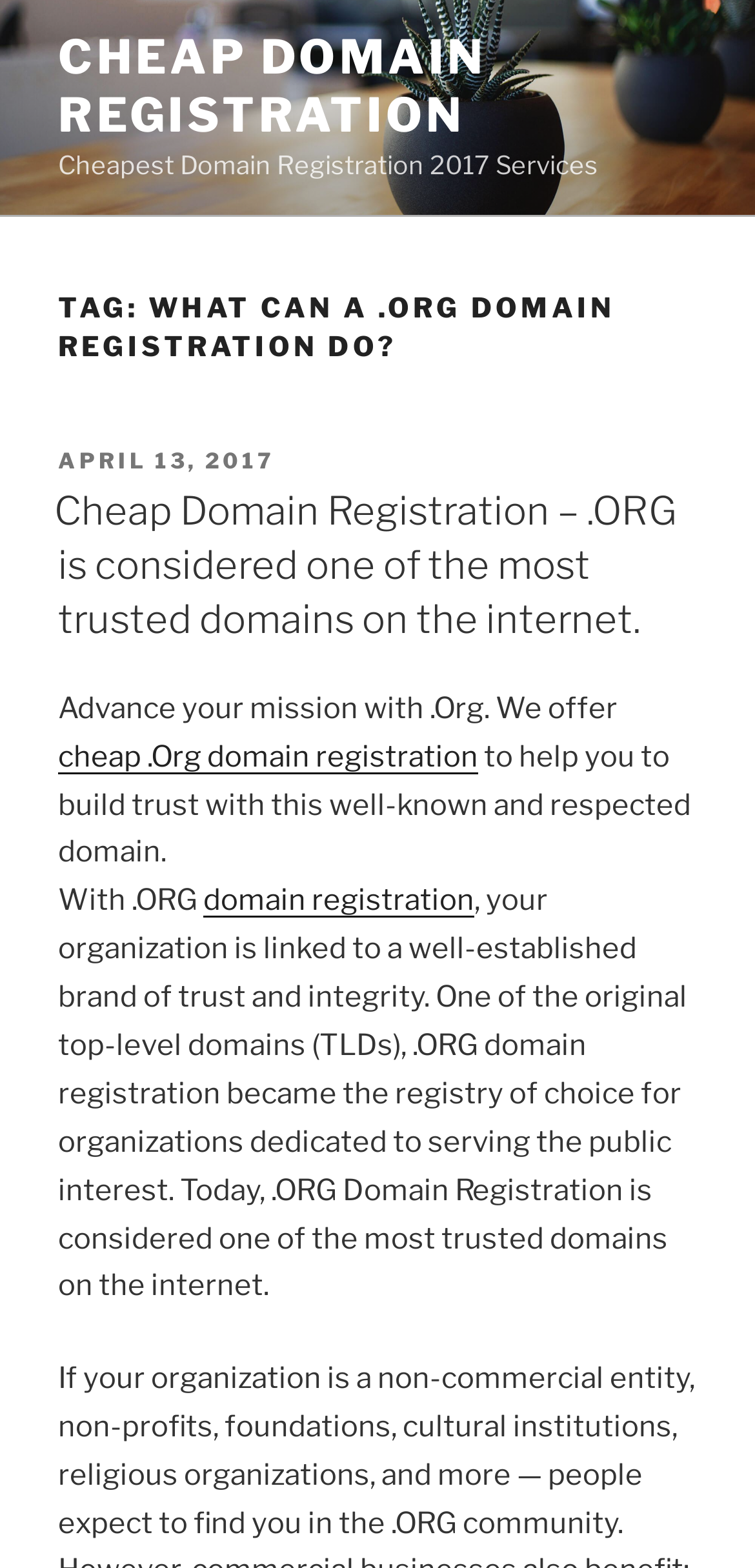Utilize the details in the image to thoroughly answer the following question: What is the benefit of .ORG domain registration?

I found the benefit of .ORG domain registration by reading the text that says 'Advance your mission with .Org. We offer cheap .Org domain registration to help you to build trust with this well-known and respected domain.' This suggests that .ORG domain registration helps to build trust with a well-known domain.